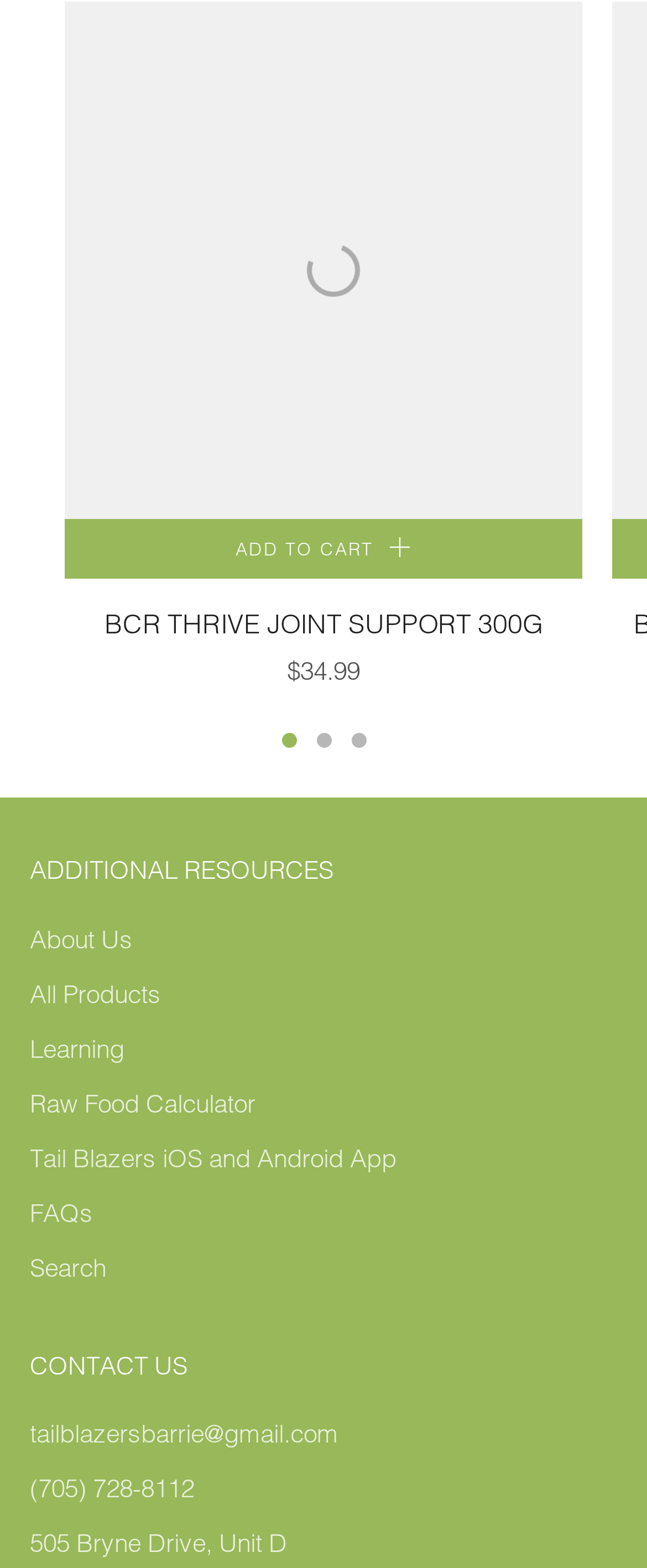Find the bounding box coordinates for the area that should be clicked to accomplish the instruction: "Call '(705) 728-8112'".

[0.046, 0.939, 0.3, 0.959]